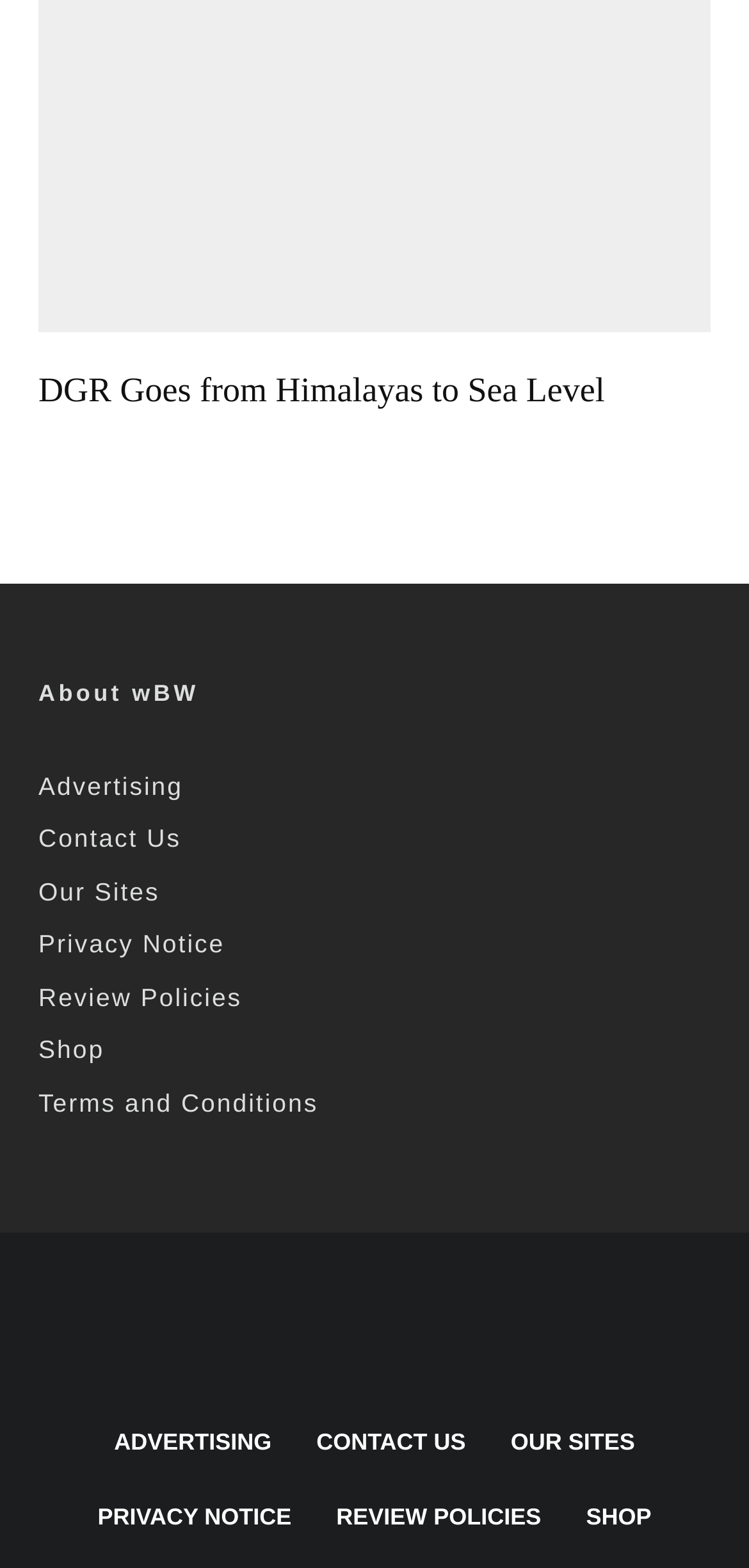Please locate the bounding box coordinates of the element that should be clicked to achieve the given instruction: "read about DGR".

[0.051, 0.211, 0.949, 0.262]